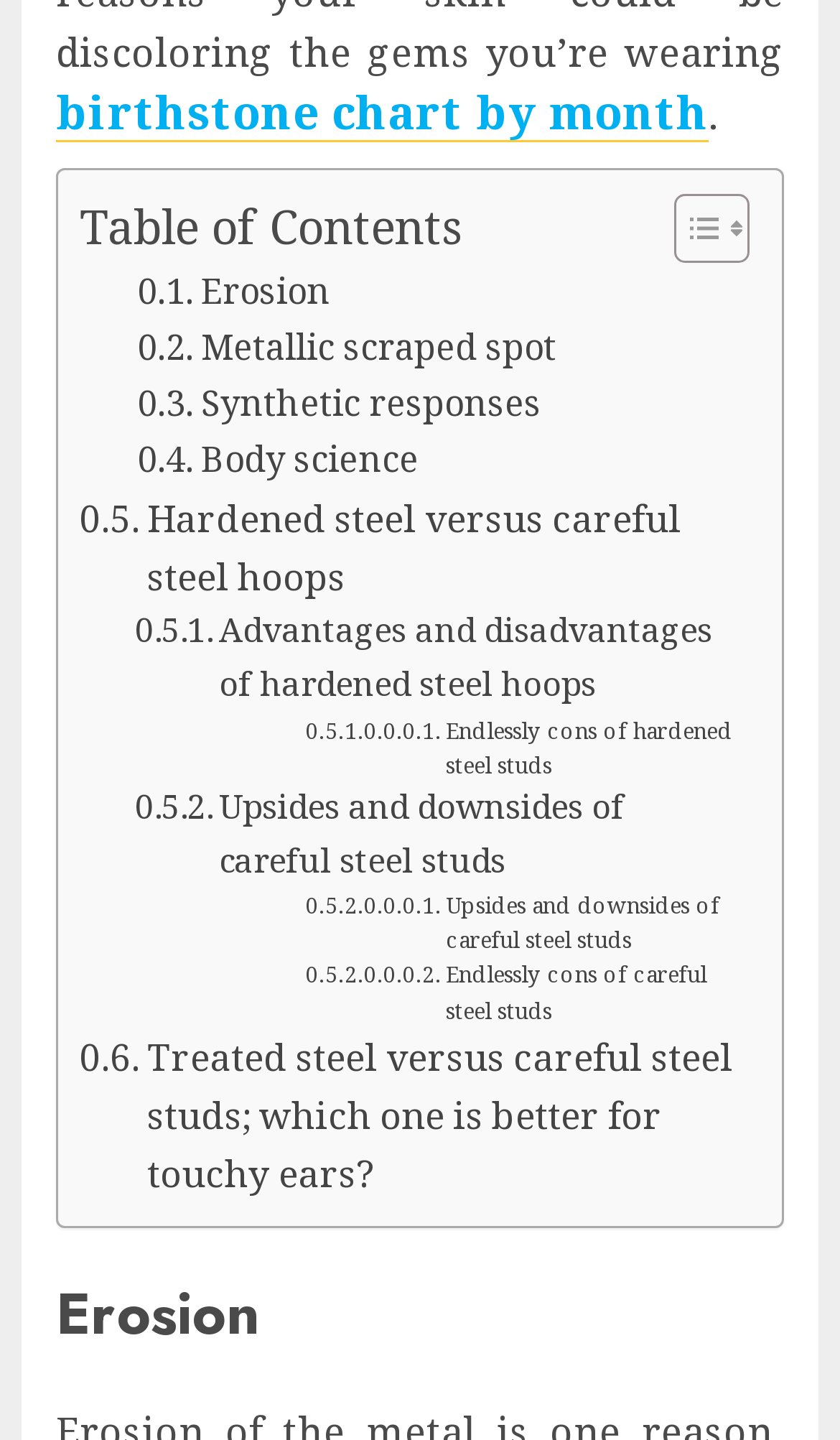What is the first link in the table of contents?
Give a one-word or short-phrase answer derived from the screenshot.

Erosion